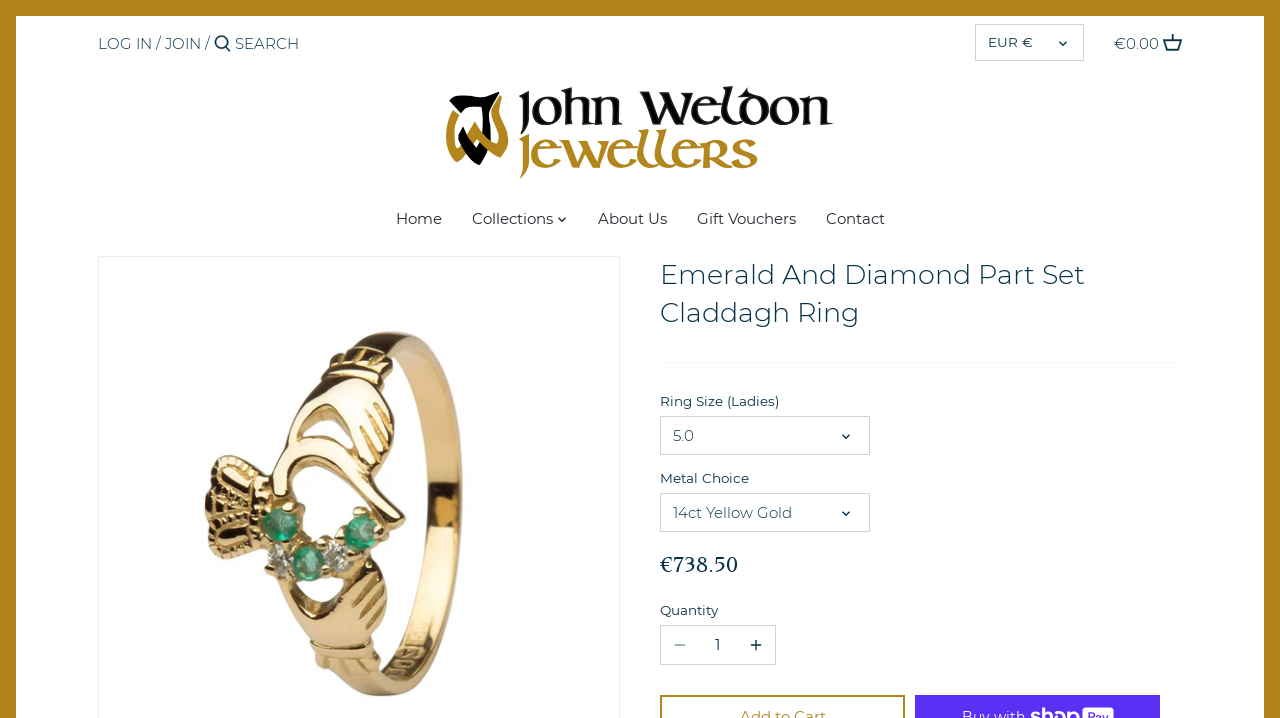Answer this question in one word or a short phrase: What is the navigation menu item after 'Home'?

Collections